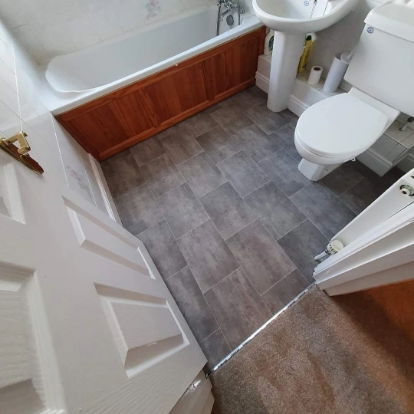Provide a brief response using a word or short phrase to this question:
What is the material of the panel fitted to the bathtub?

Wooden